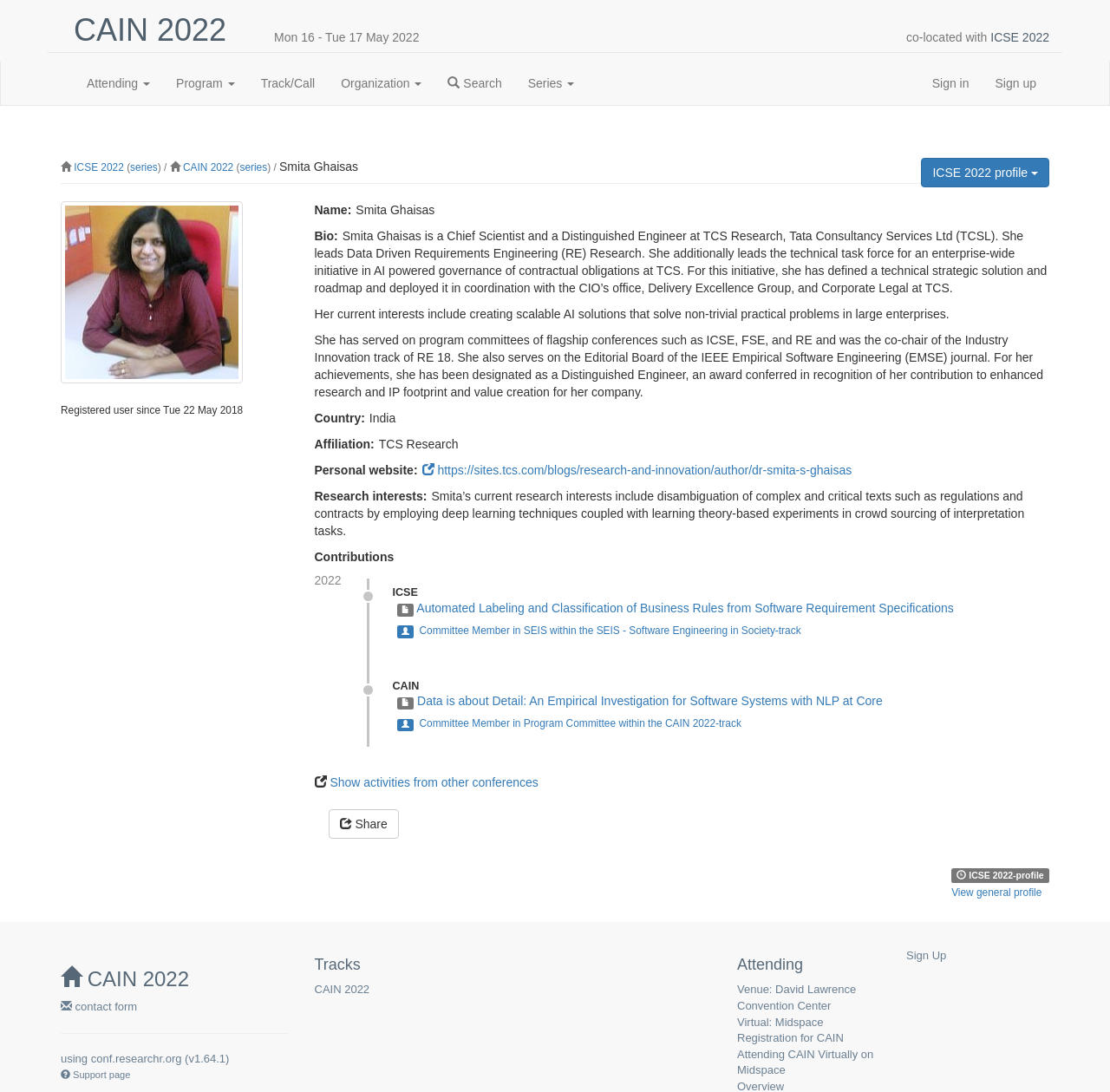Determine the bounding box coordinates of the clickable region to execute the instruction: "View general profile". The coordinates should be four float numbers between 0 and 1, denoted as [left, top, right, bottom].

[0.857, 0.811, 0.939, 0.823]